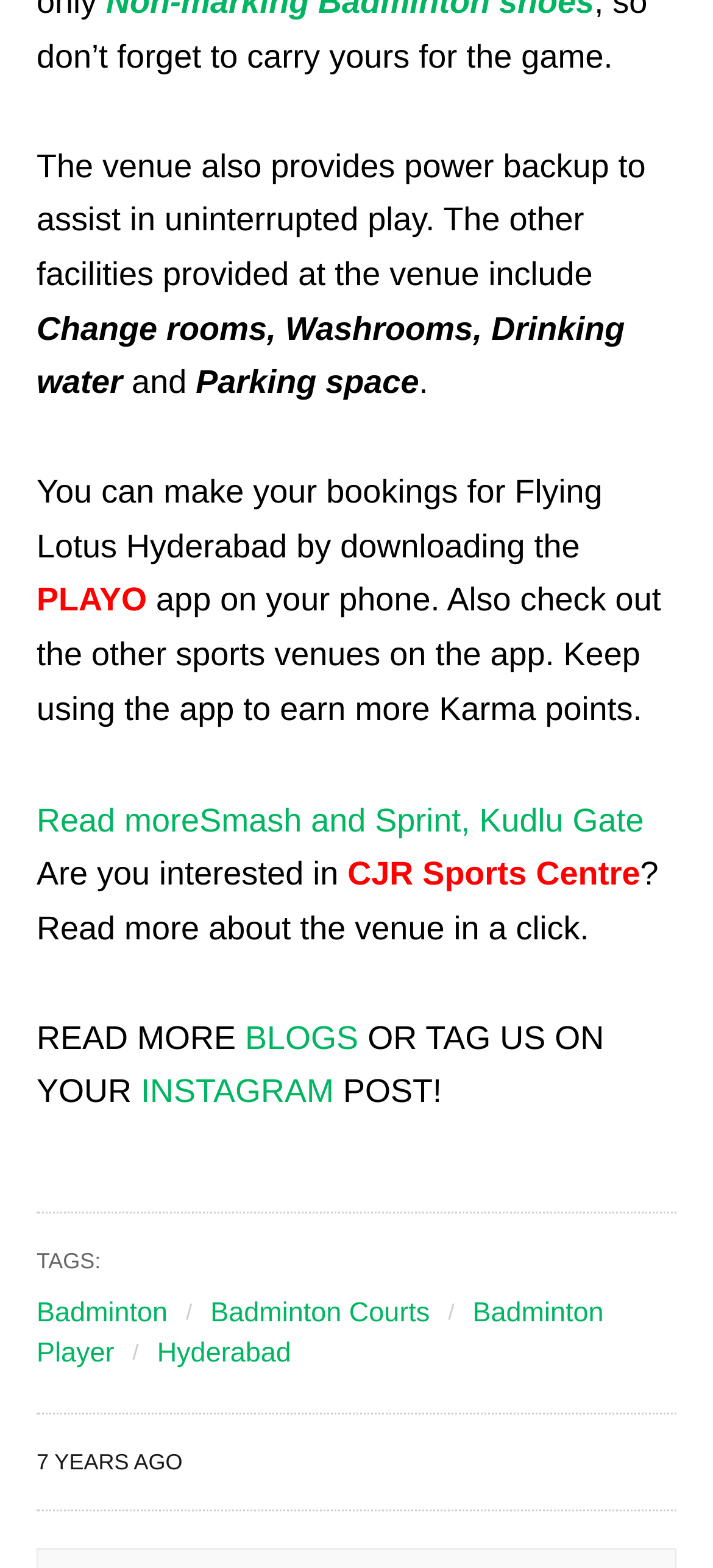Predict the bounding box coordinates of the area that should be clicked to accomplish the following instruction: "Read the blog". The bounding box coordinates should consist of four float numbers between 0 and 1, i.e., [left, top, right, bottom].

[0.344, 0.65, 0.503, 0.673]